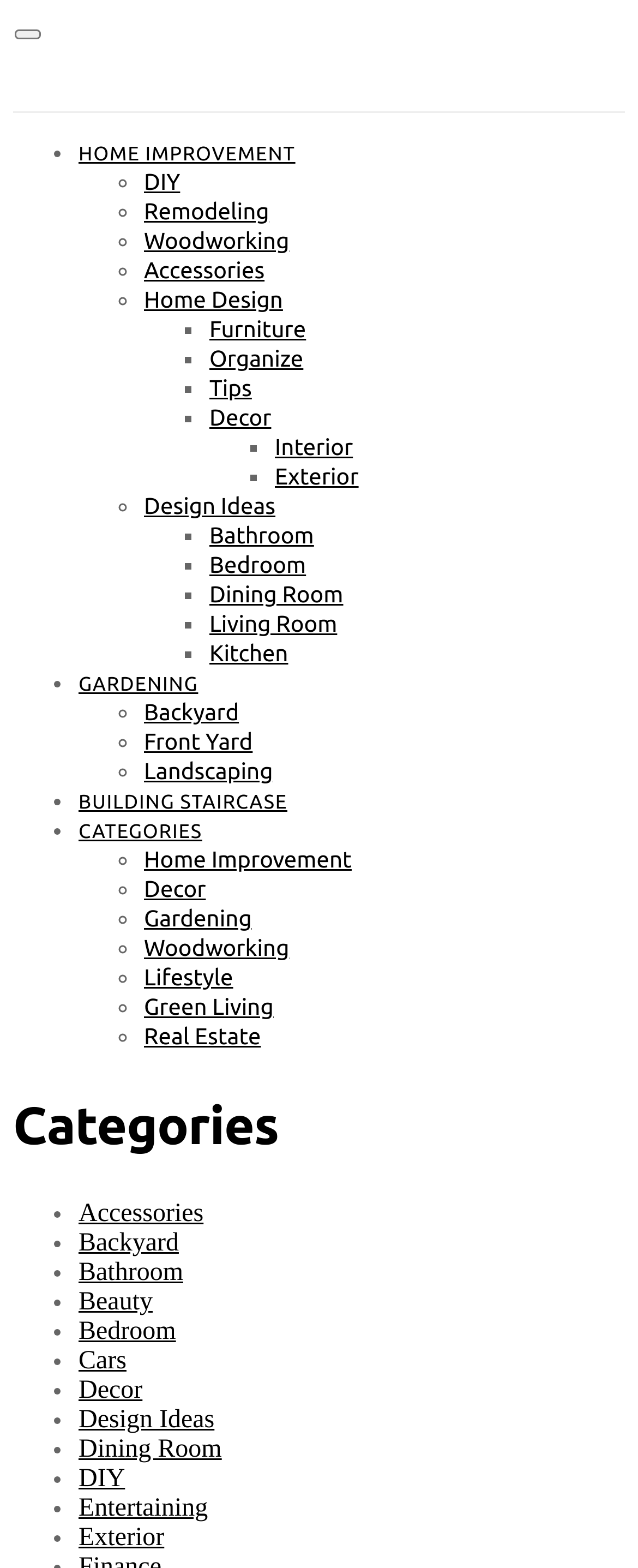Highlight the bounding box coordinates of the element that should be clicked to carry out the following instruction: "Explore HOME IMPROVEMENT". The coordinates must be given as four float numbers ranging from 0 to 1, i.e., [left, top, right, bottom].

[0.123, 0.322, 0.463, 0.335]